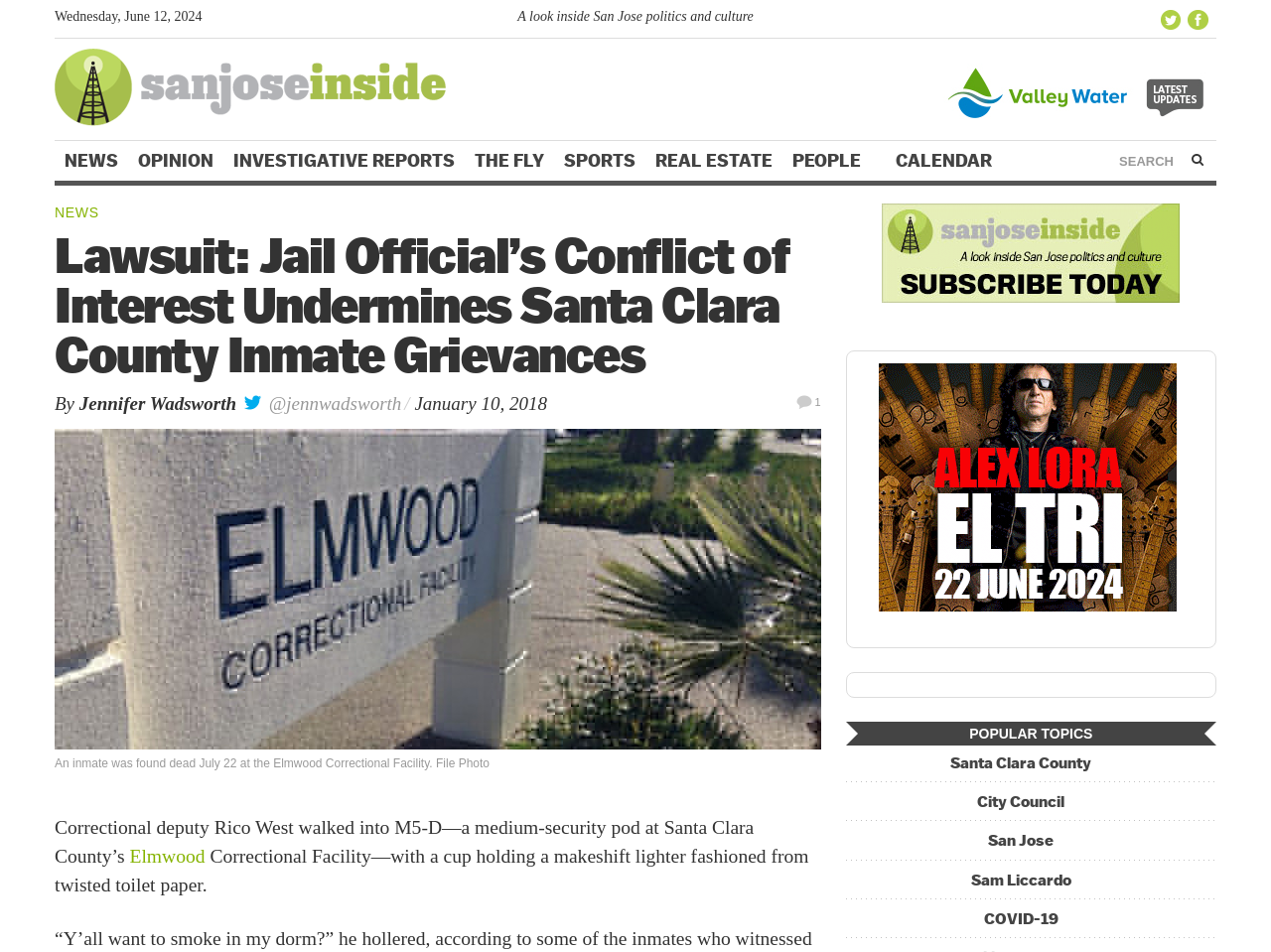Determine the bounding box for the described UI element: "Santa Clara County".

[0.748, 0.791, 0.859, 0.811]